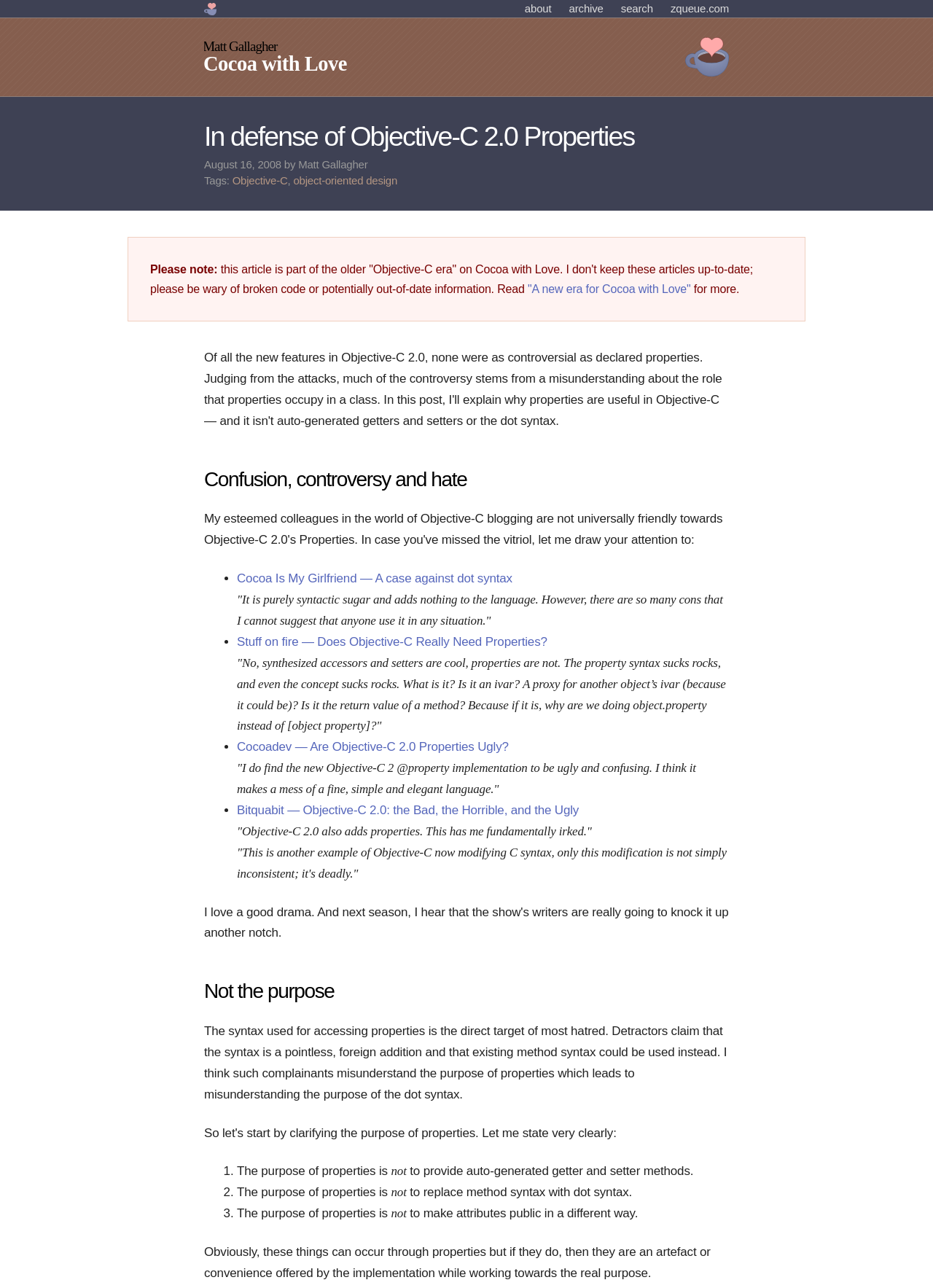Given the element description, predict the bounding box coordinates in the format (top-left x, top-left y, bottom-right x, bottom-right y), using floating point numbers between 0 and 1: Objective-C

[0.249, 0.135, 0.308, 0.145]